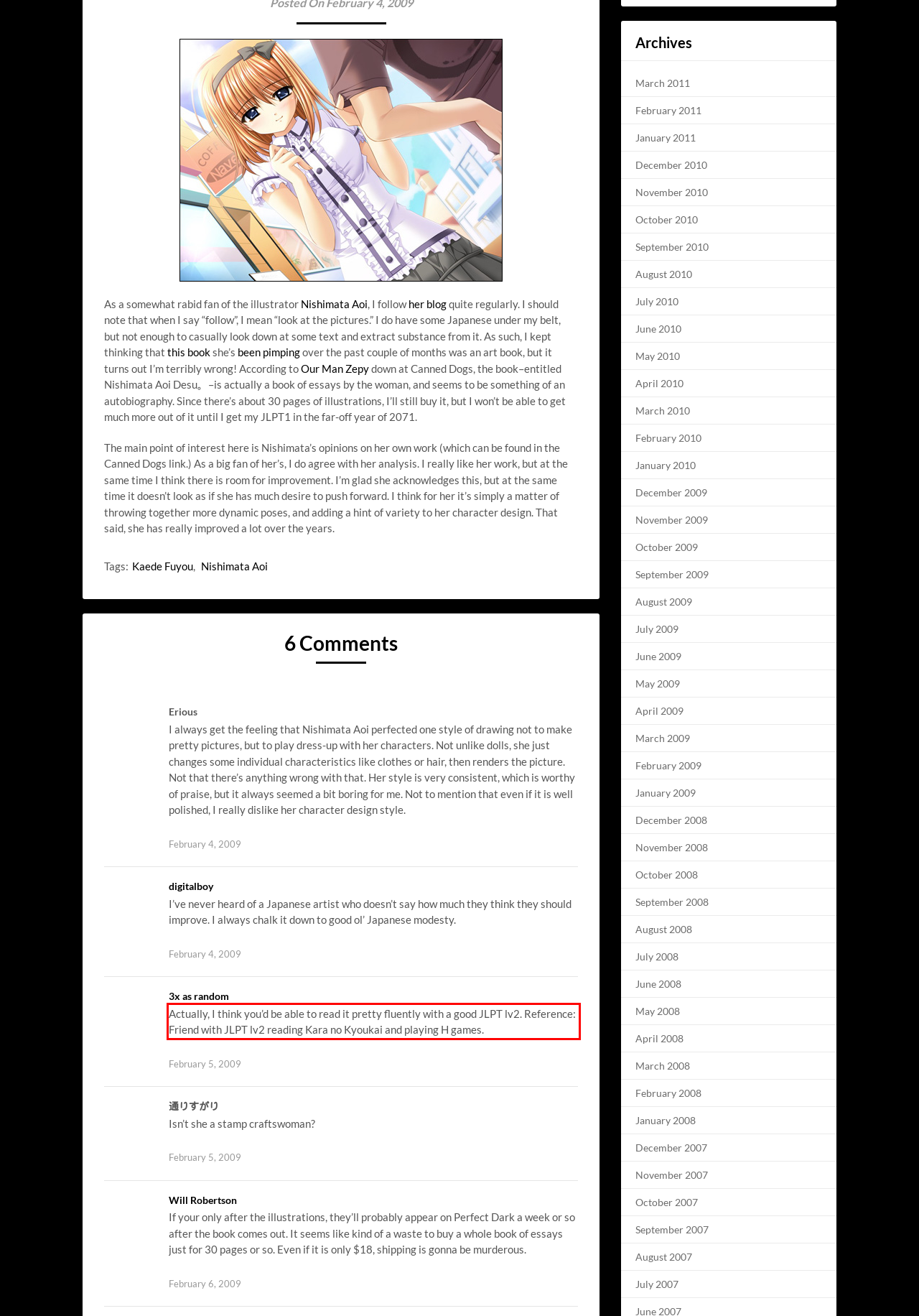Please look at the webpage screenshot and extract the text enclosed by the red bounding box.

Actually, I think you’d be able to read it pretty fluently with a good JLPT lv2. Reference: Friend with JLPT lv2 reading Kara no Kyoukai and playing H games.